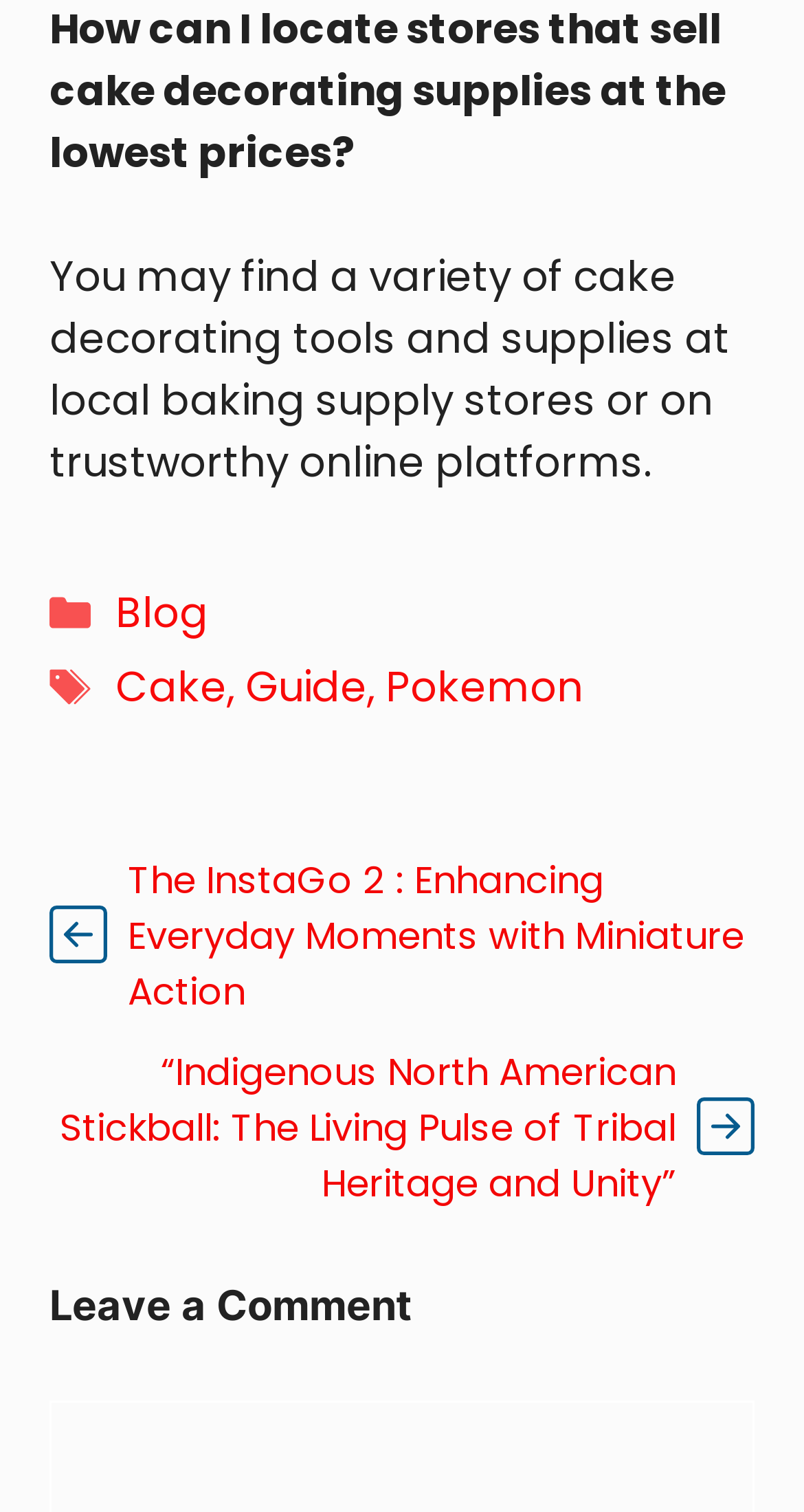Please find and report the bounding box coordinates of the element to click in order to perform the following action: "Click the 'Cake' link". The coordinates should be expressed as four float numbers between 0 and 1, in the format [left, top, right, bottom].

[0.144, 0.435, 0.282, 0.473]